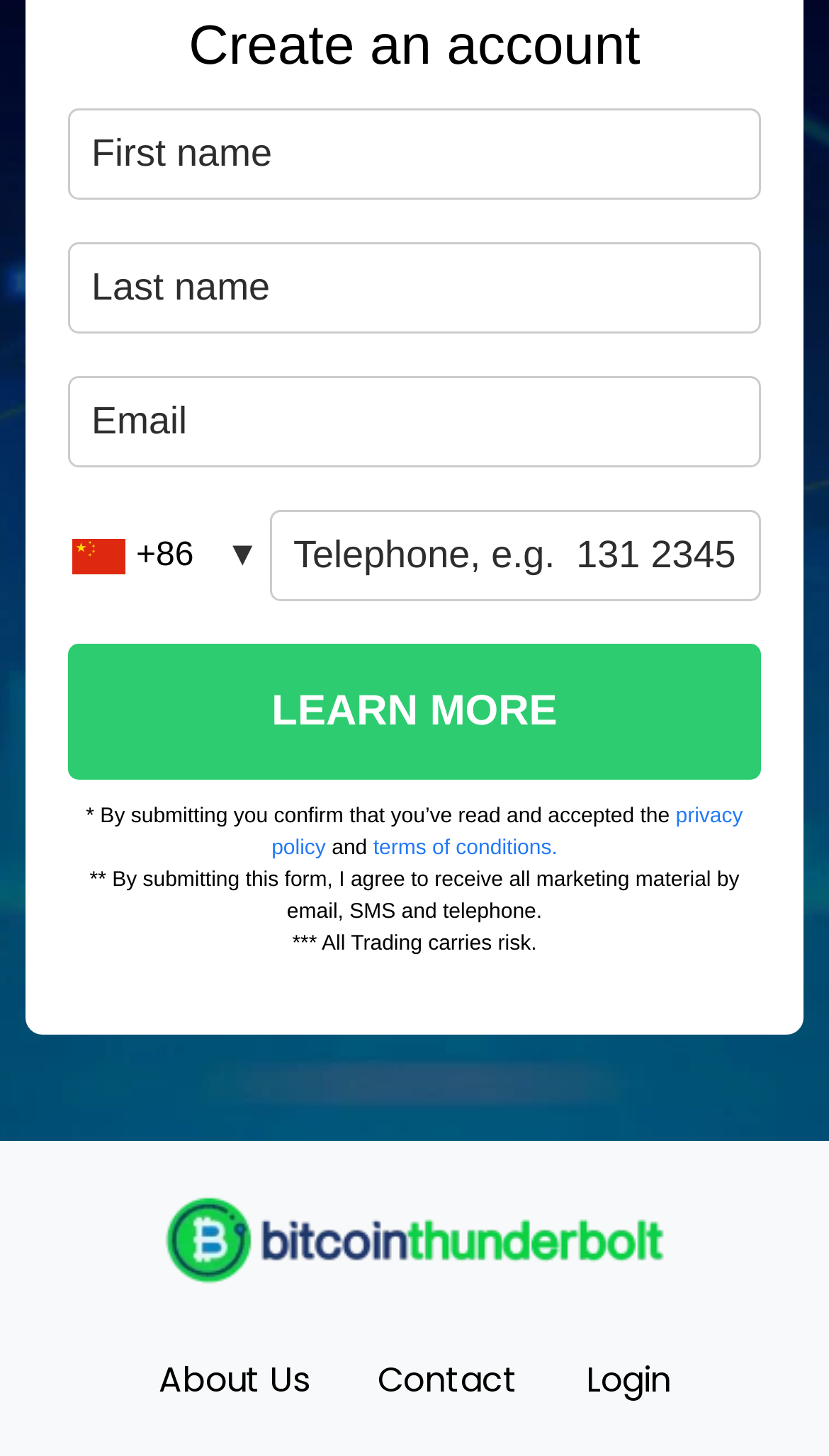Bounding box coordinates should be provided in the format (top-left x, top-left y, bottom-right x, bottom-right y) with all values between 0 and 1. Identify the bounding box for this UI element: Contact

[0.414, 0.92, 0.665, 0.978]